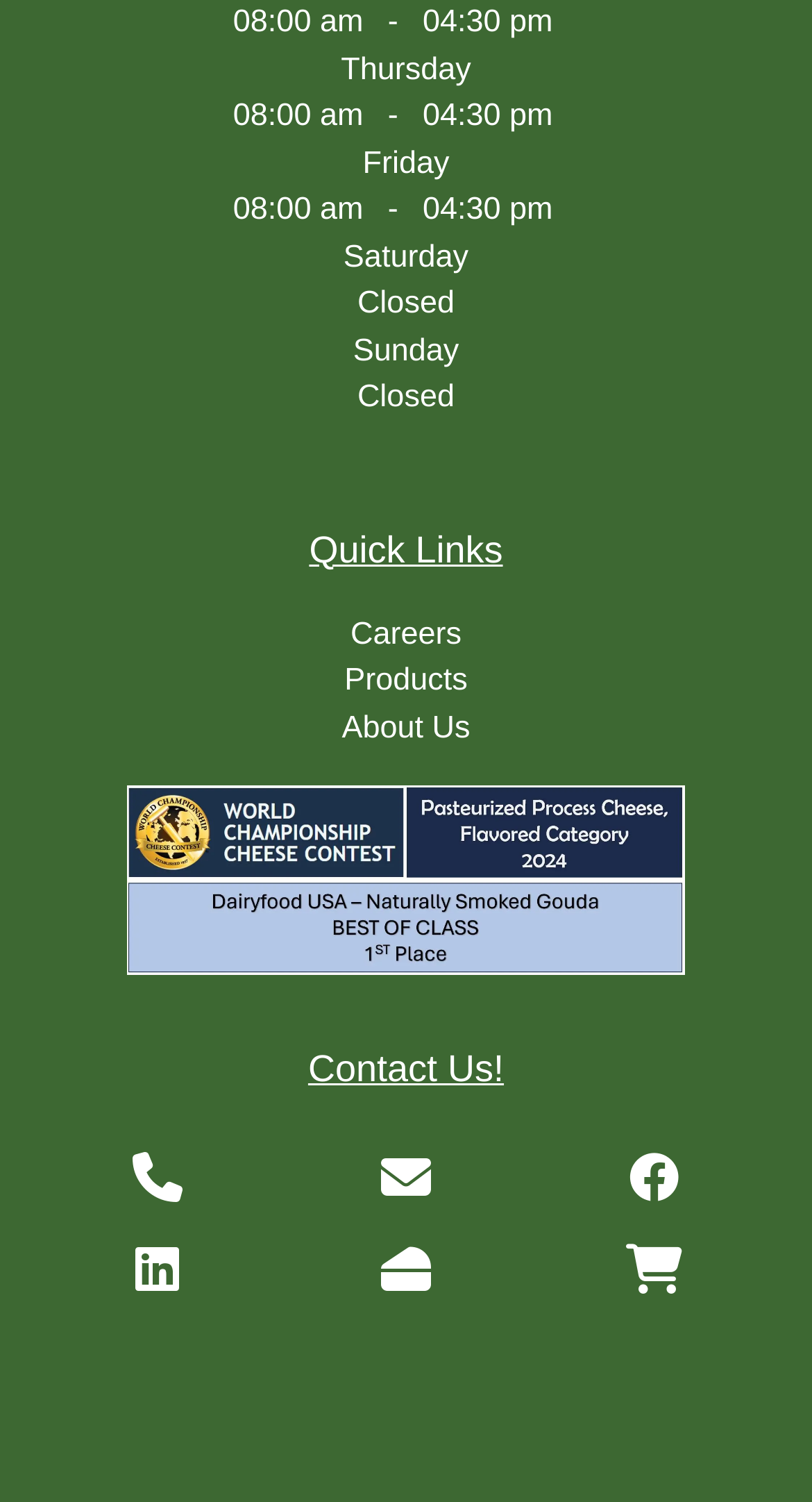Please determine the bounding box coordinates of the element to click in order to execute the following instruction: "Read about the company". The coordinates should be four float numbers between 0 and 1, specified as [left, top, right, bottom].

[0.421, 0.472, 0.579, 0.496]